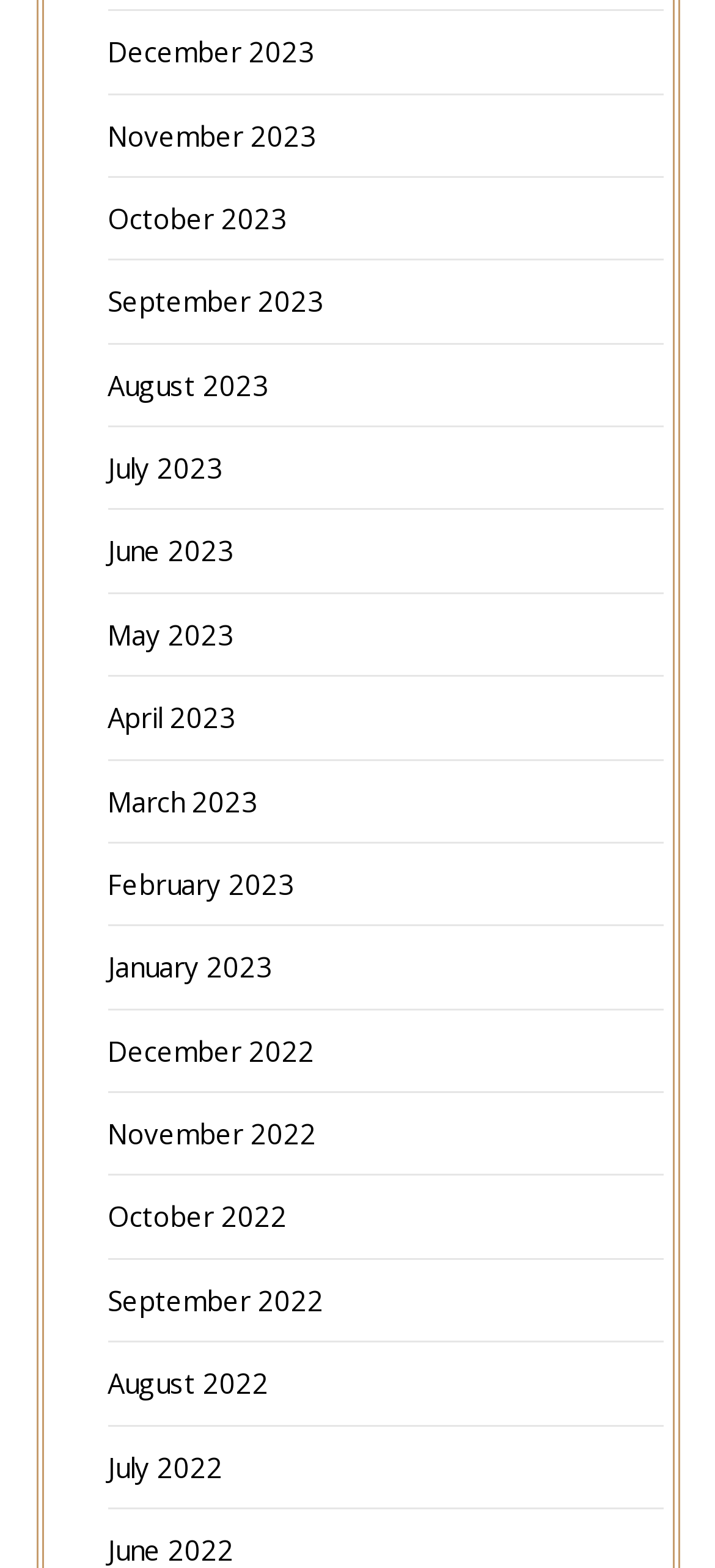Can you pinpoint the bounding box coordinates for the clickable element required for this instruction: "View December 2023"? The coordinates should be four float numbers between 0 and 1, i.e., [left, top, right, bottom].

[0.15, 0.021, 0.44, 0.045]